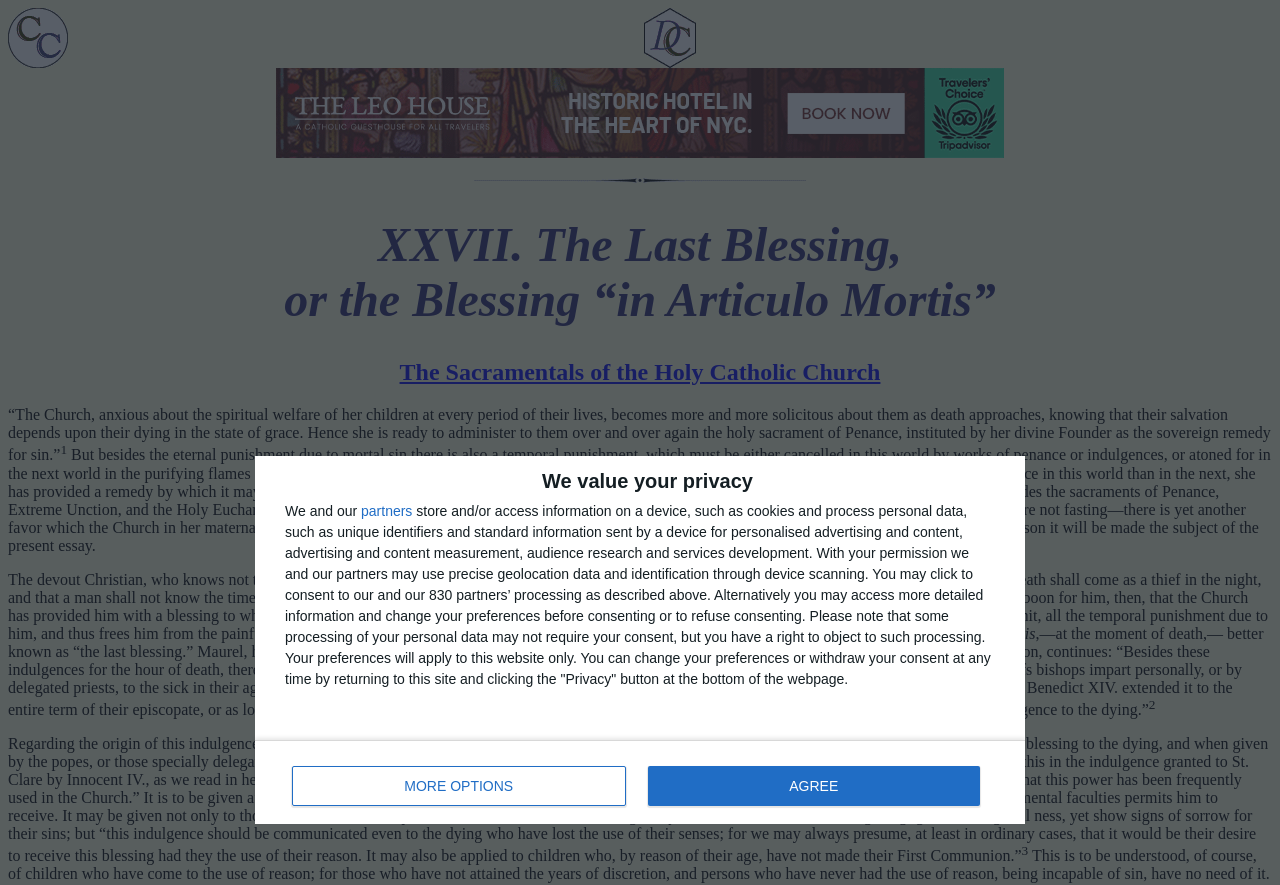Find the bounding box coordinates of the UI element according to this description: "partners".

[0.282, 0.569, 0.322, 0.585]